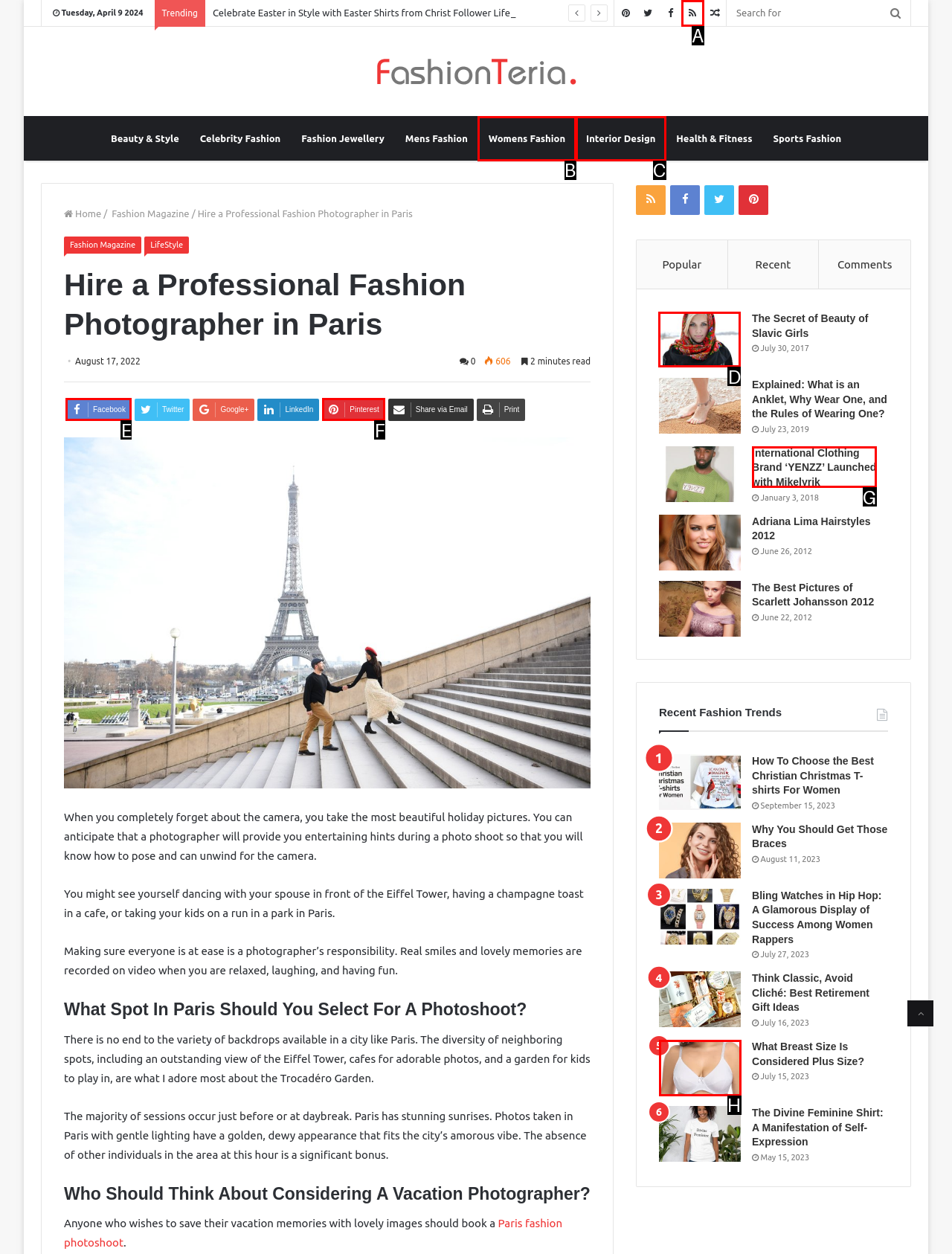Find the correct option to complete this instruction: View the 'Slavic Girls' article. Reply with the corresponding letter.

D